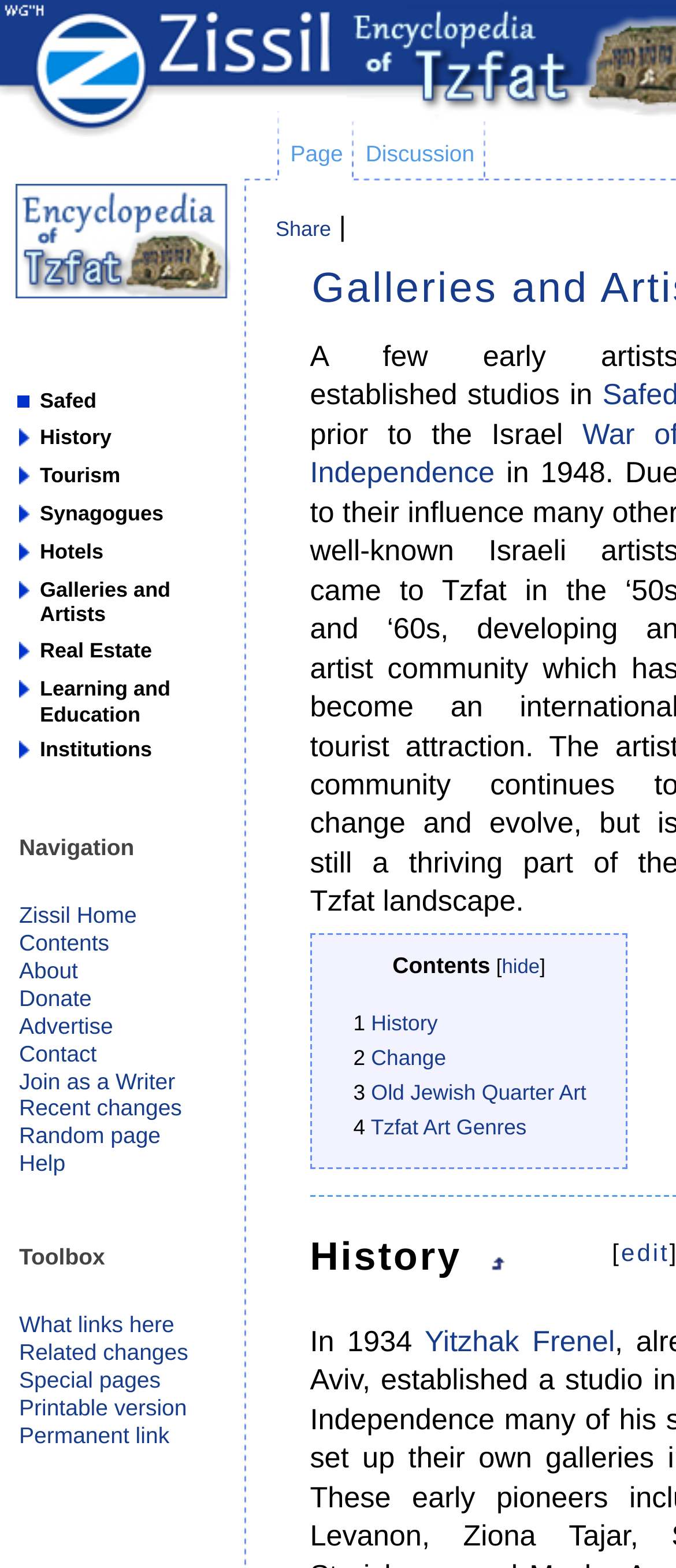How many links are there in the table of contents?
Please answer the question as detailed as possible.

I examined the table of contents, which is contained within a LayoutTable element. Within this table, there are 5 links: '1 History', '2 Change', '3 Old Jewish Quarter Art', '4 Tzfat Art Genres', and 'hide'.